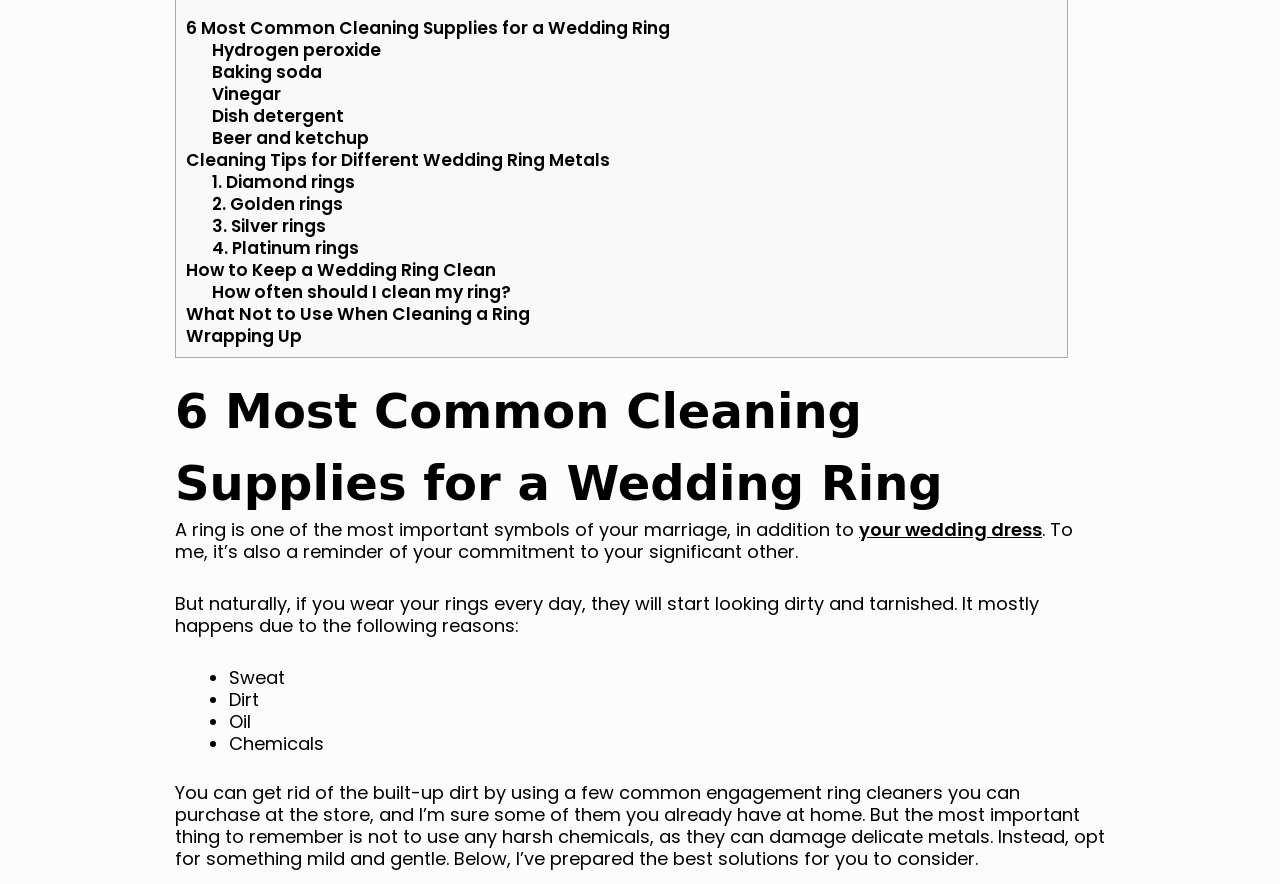Please determine the bounding box coordinates for the element with the description: "Hydrogen peroxide".

[0.165, 0.043, 0.297, 0.07]